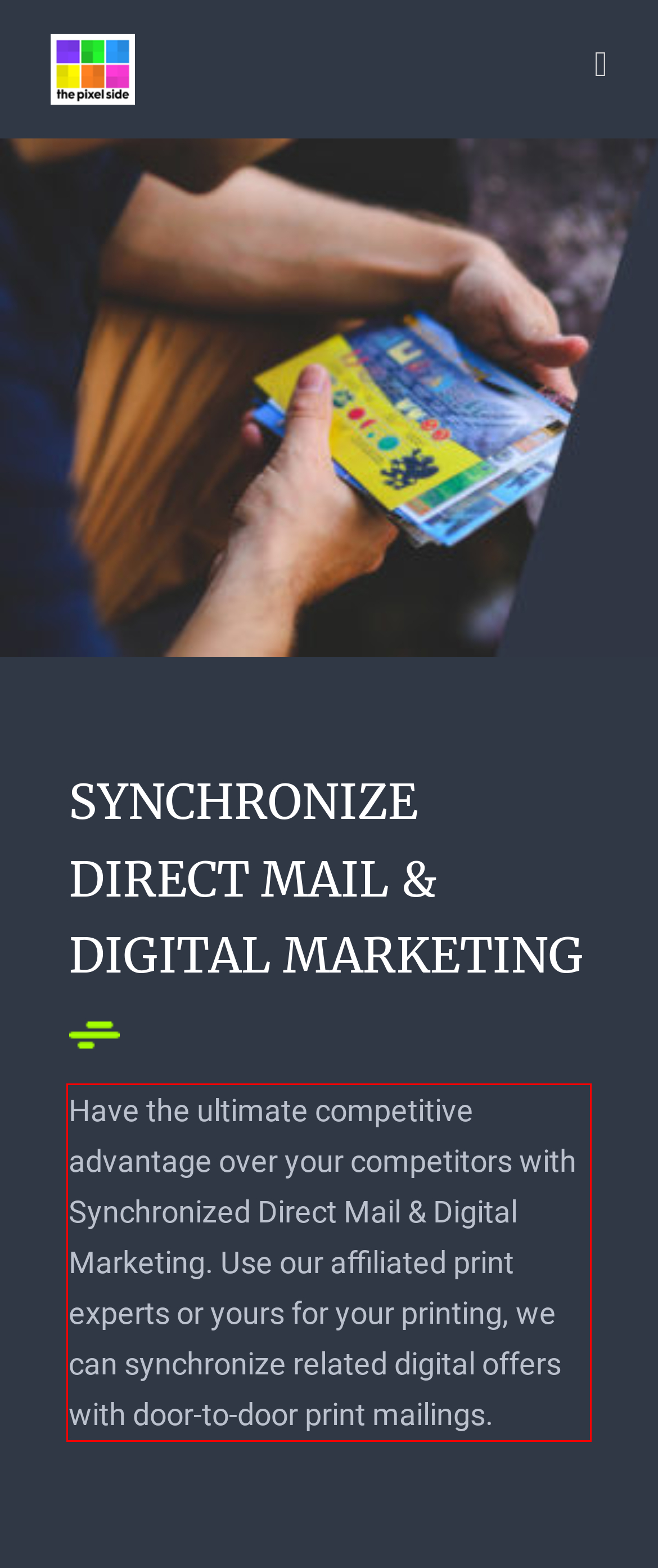Extract and provide the text found inside the red rectangle in the screenshot of the webpage.

Have the ultimate competitive advantage over your competitors with Synchronized Direct Mail & Digital Marketing. Use our affiliated print experts or yours for your printing, we can synchronize related digital offers with door-to-door print mailings.